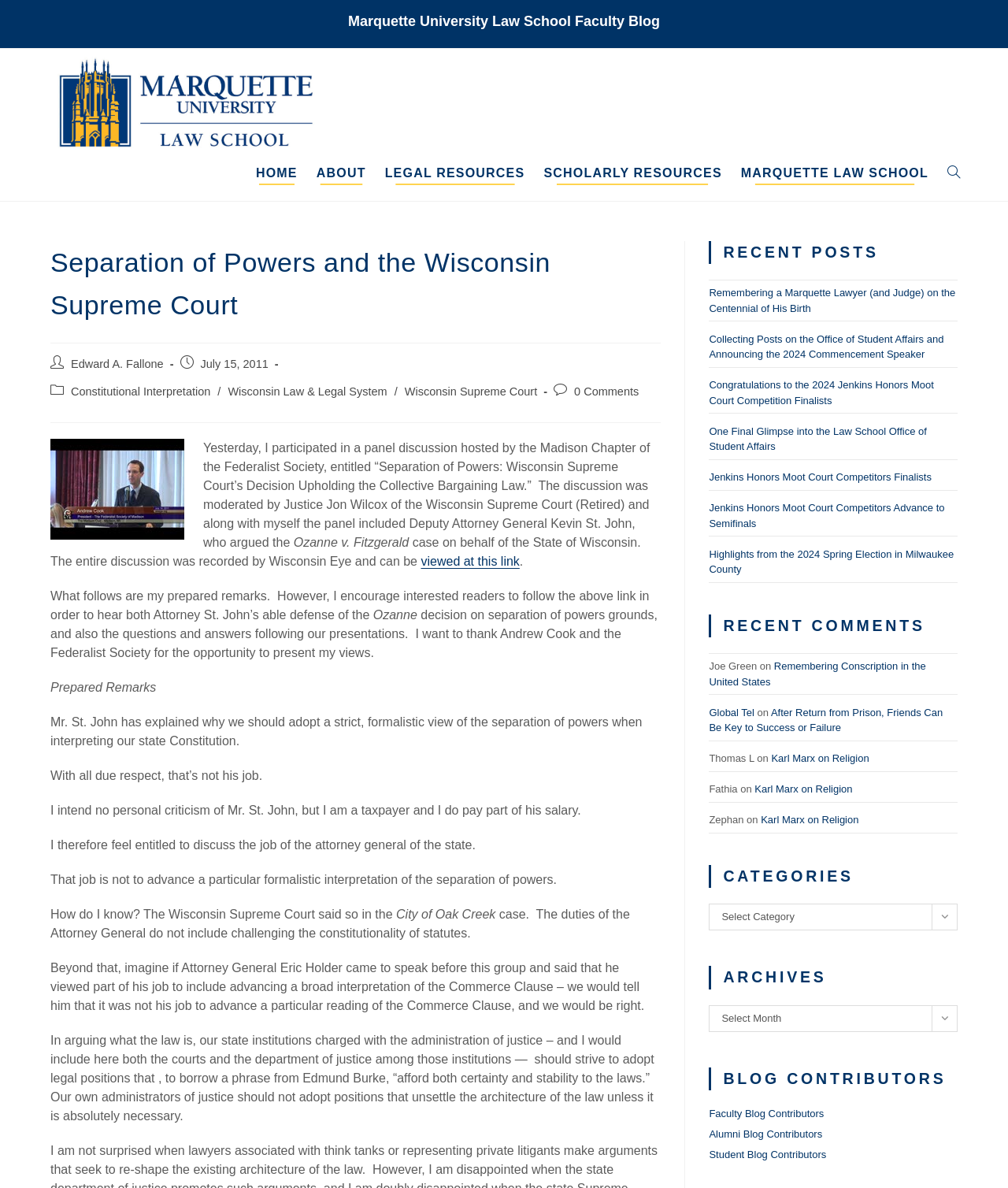How many comments does the post have?
Answer the question in as much detail as possible.

I found the answer by looking at the link element with the text '0 Comments' which is located below the heading 'Post comments:'.